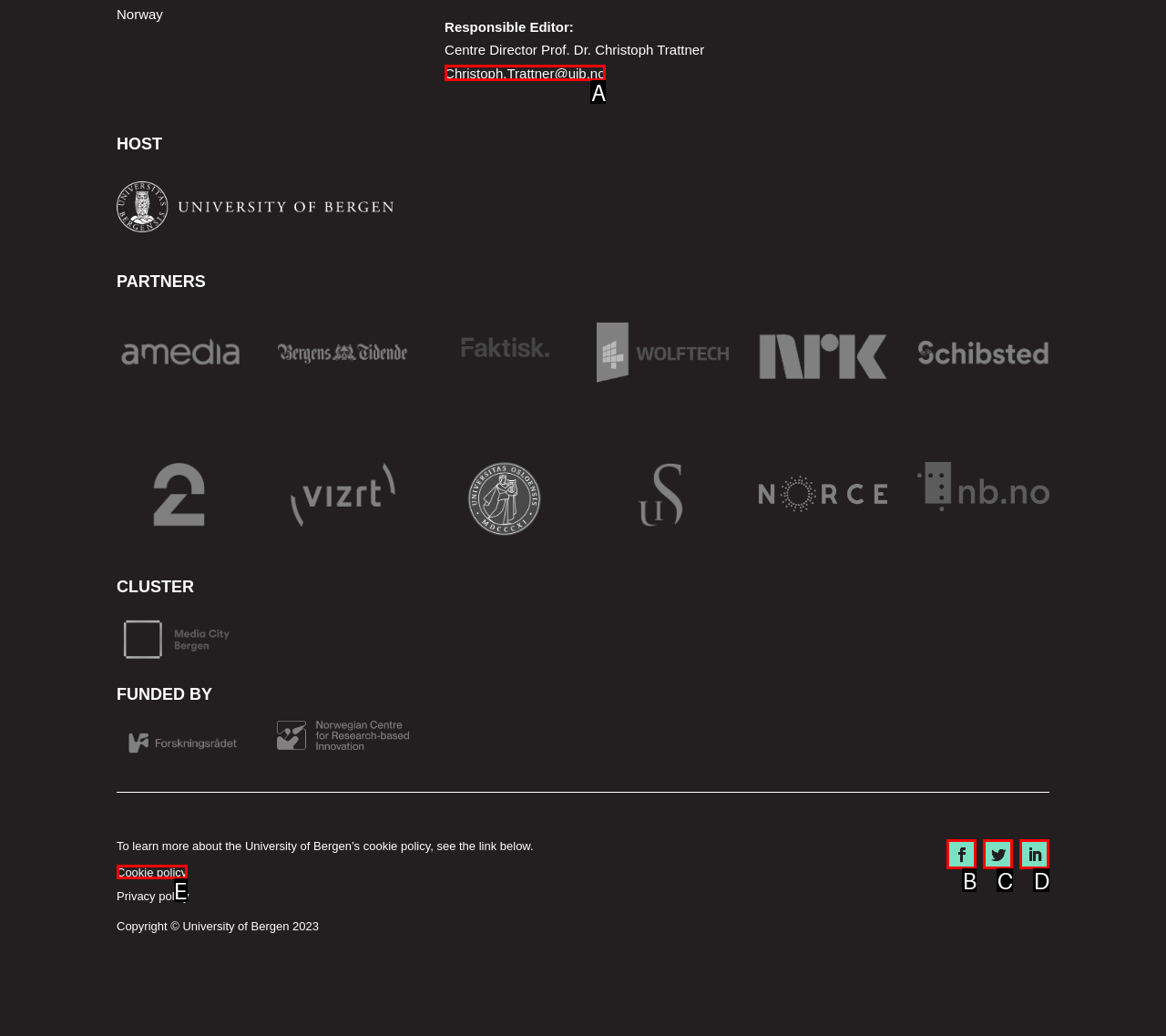Choose the option that best matches the description: Follow
Indicate the letter of the matching option directly.

B